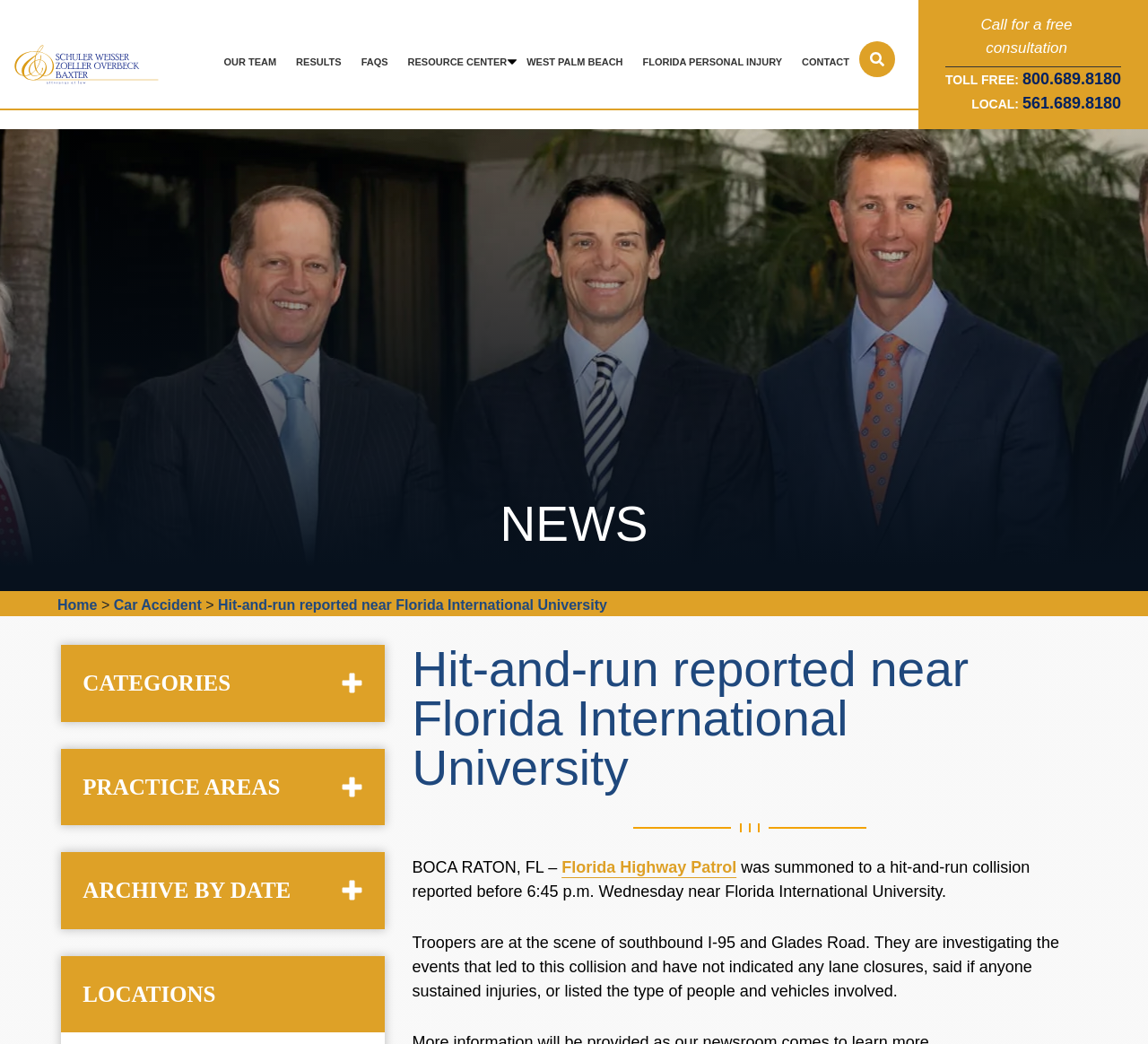Given the description "Florida Personal Injury", determine the bounding box of the corresponding UI element.

[0.551, 0.054, 0.69, 0.064]